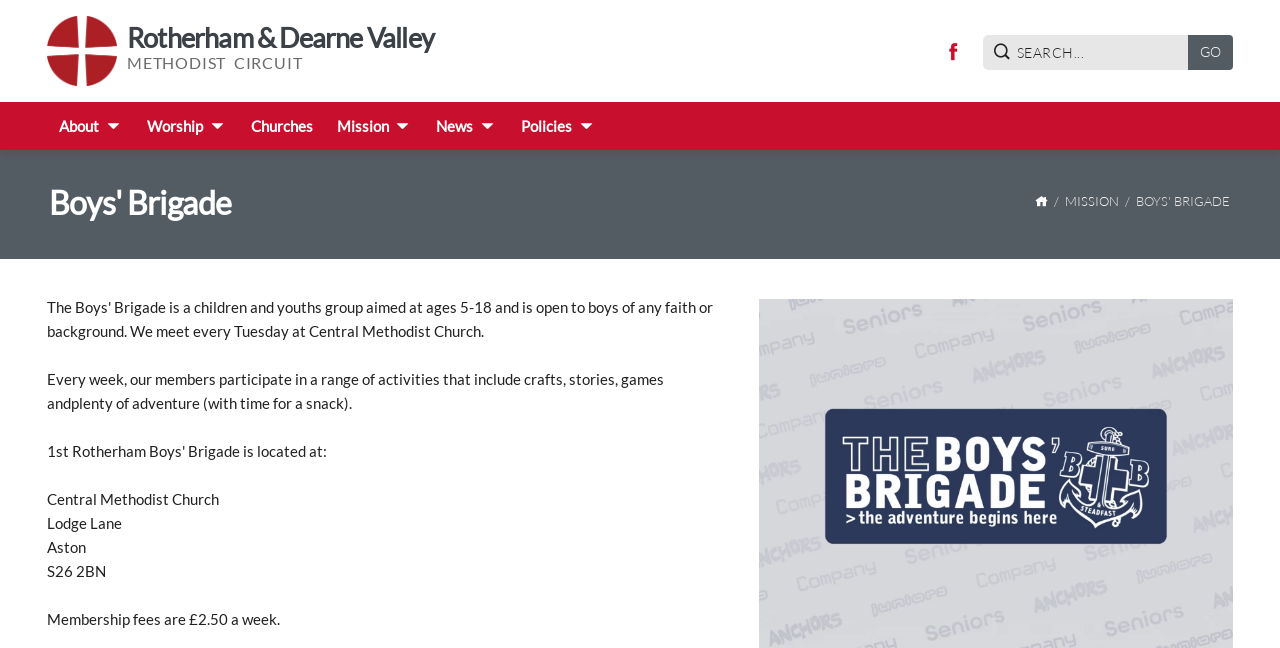What is the name of the organization mentioned on the webpage?
Relying on the image, give a concise answer in one word or a brief phrase.

Boys' Brigade